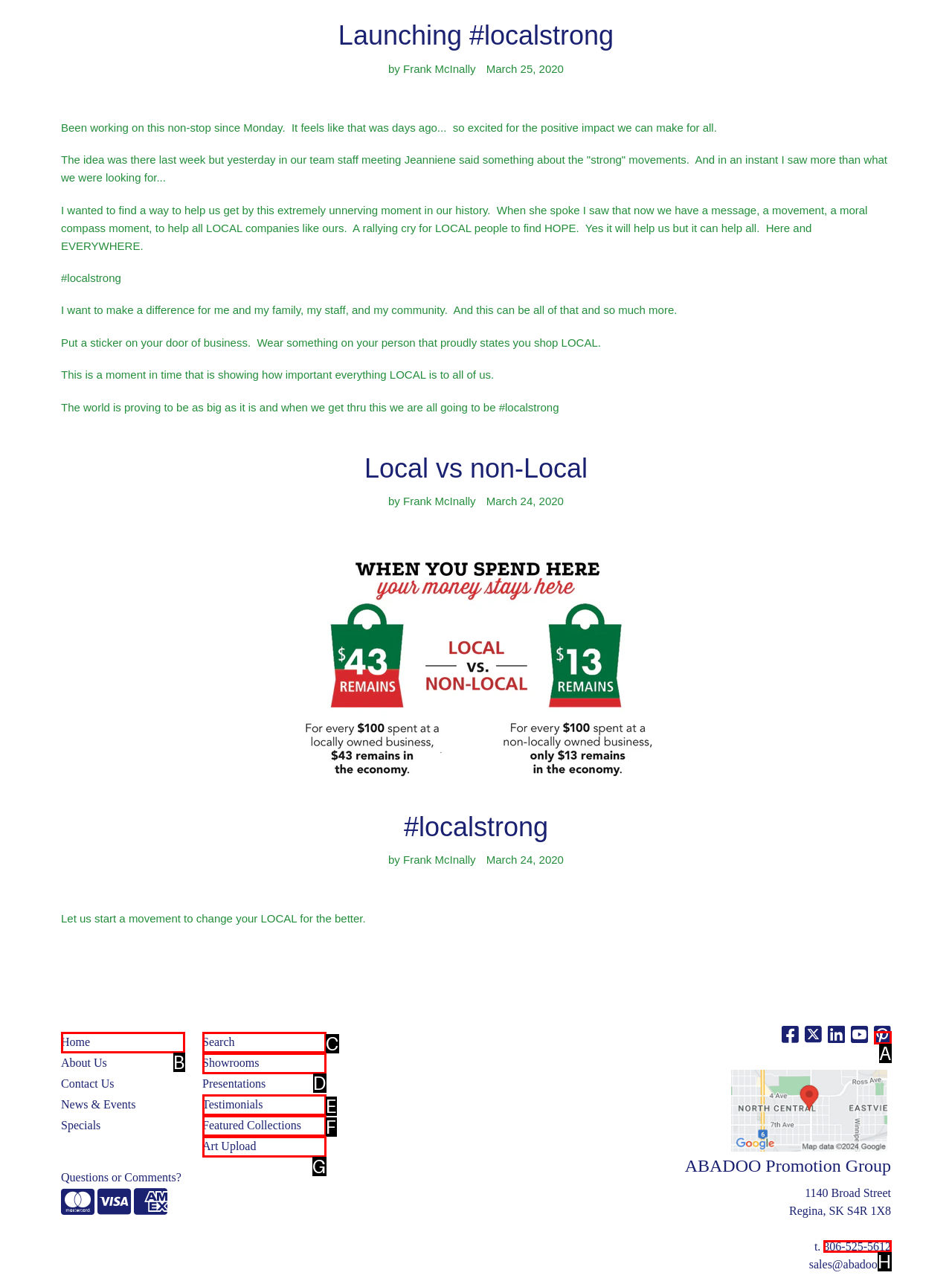Identify the HTML element to click to execute this task: Call the phone number Respond with the letter corresponding to the proper option.

H